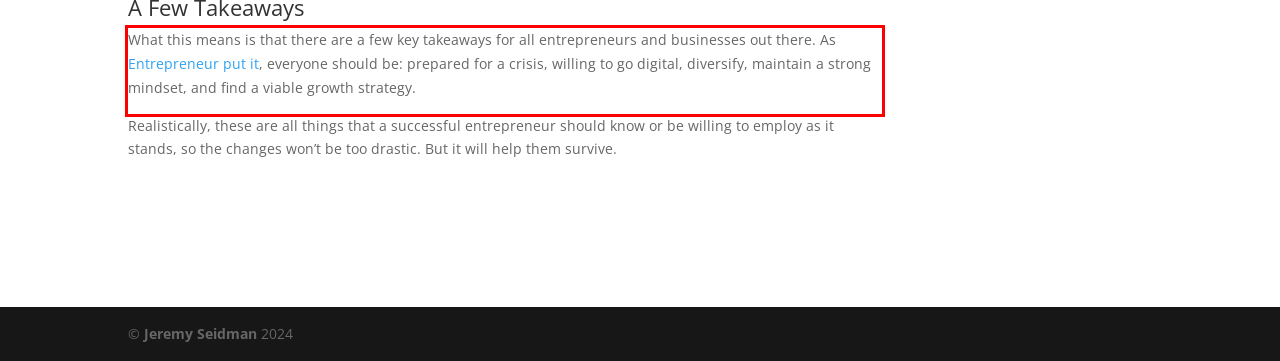Given a webpage screenshot with a red bounding box, perform OCR to read and deliver the text enclosed by the red bounding box.

What this means is that there are a few key takeaways for all entrepreneurs and businesses out there. As Entrepreneur put it, everyone should be: prepared for a crisis, willing to go digital, diversify, maintain a strong mindset, and find a viable growth strategy.